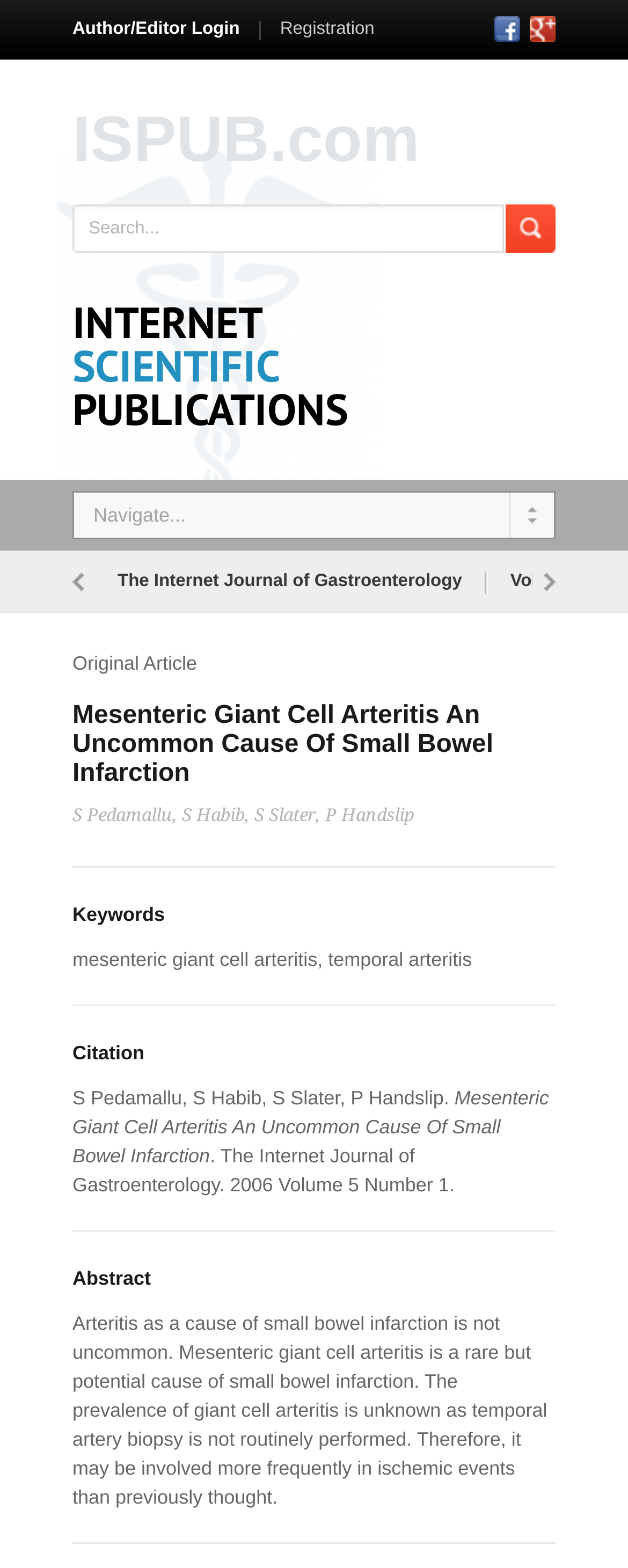Please identify the bounding box coordinates of the element's region that I should click in order to complete the following instruction: "read the abstract of the article". The bounding box coordinates consist of four float numbers between 0 and 1, i.e., [left, top, right, bottom].

[0.115, 0.809, 0.885, 0.835]